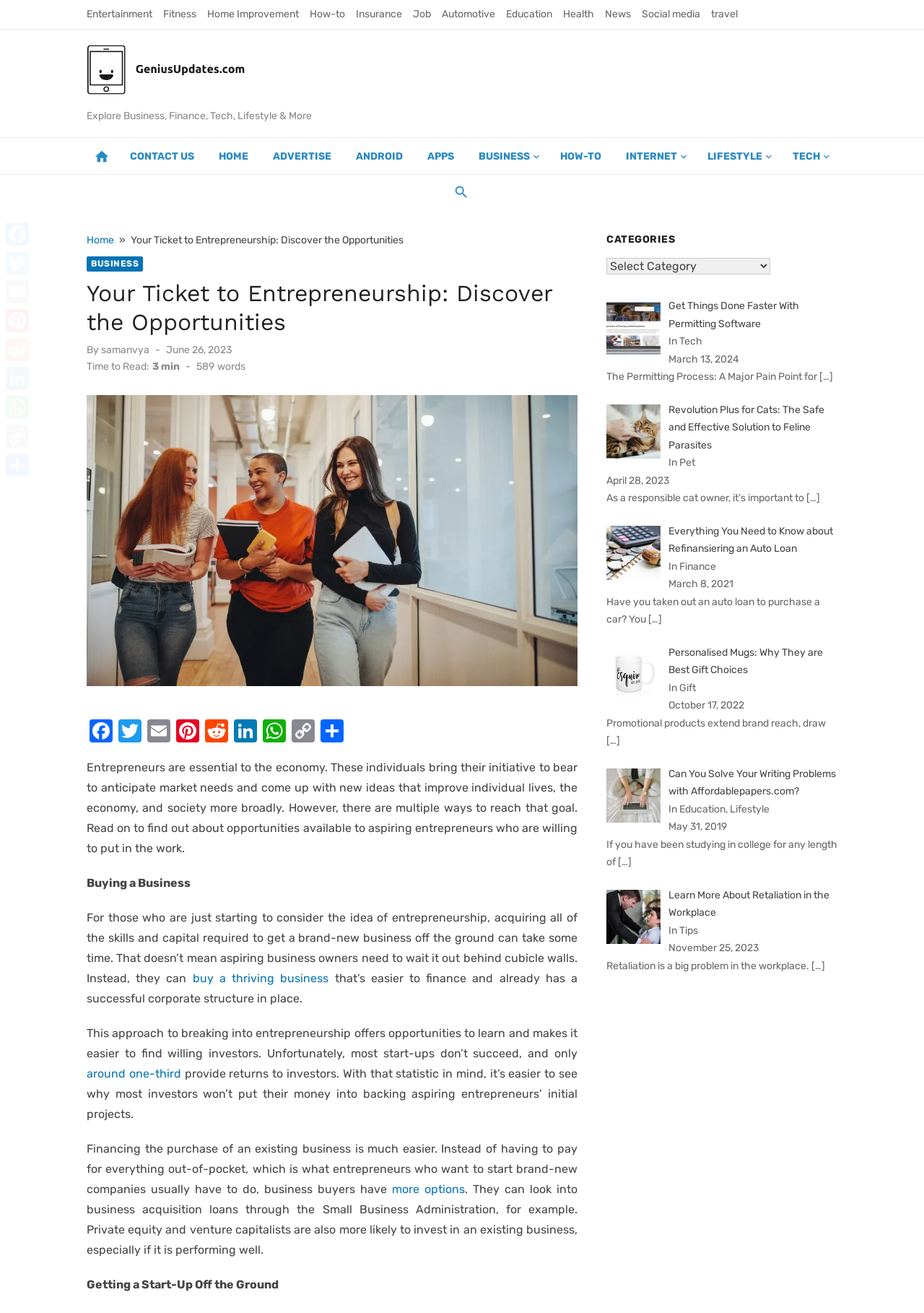Kindly determine the bounding box coordinates for the area that needs to be clicked to execute this instruction: "Click on the 'Get Things Done Faster With Permitting Software' link".

[0.723, 0.228, 0.864, 0.251]